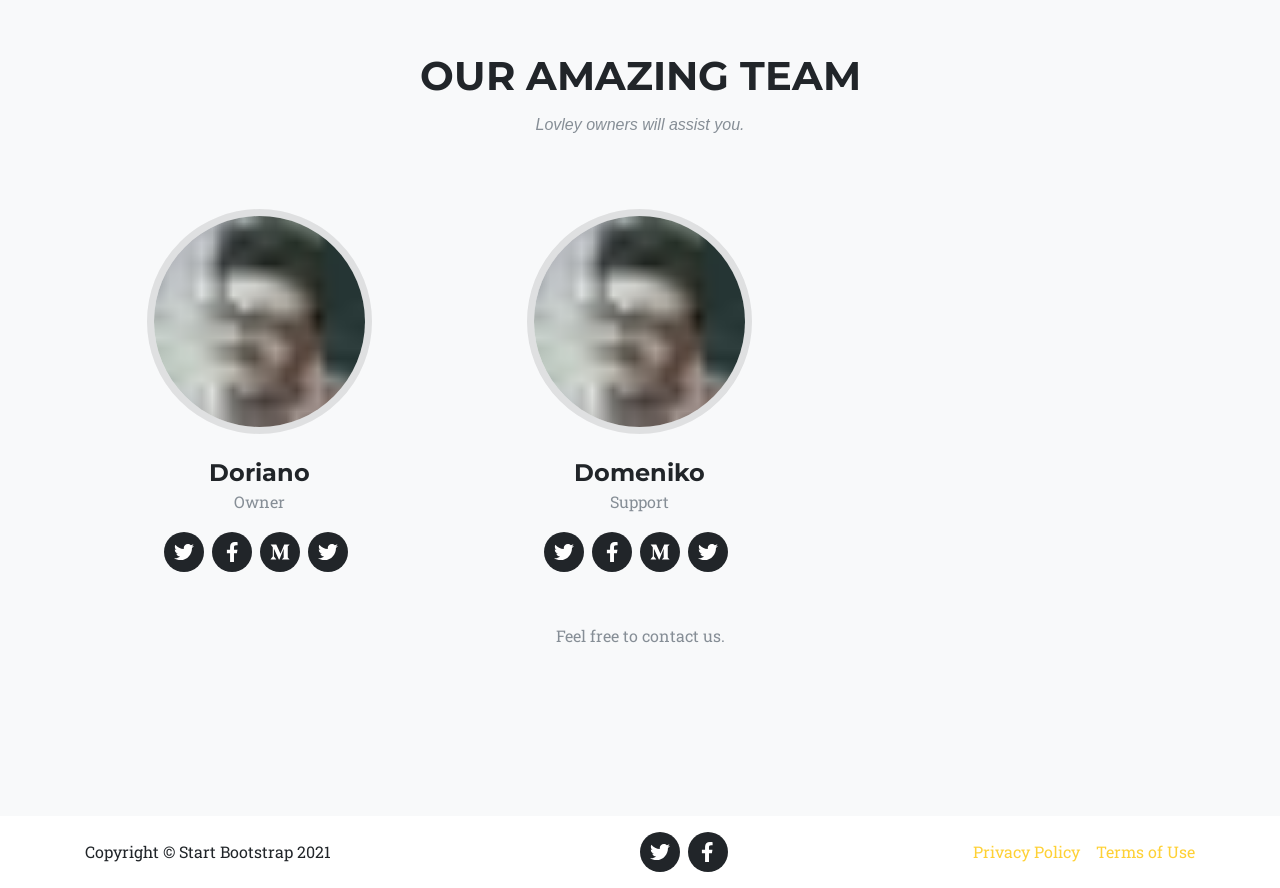Please identify the bounding box coordinates of the element on the webpage that should be clicked to follow this instruction: "Contact us". The bounding box coordinates should be given as four float numbers between 0 and 1, formatted as [left, top, right, bottom].

[0.434, 0.703, 0.566, 0.727]